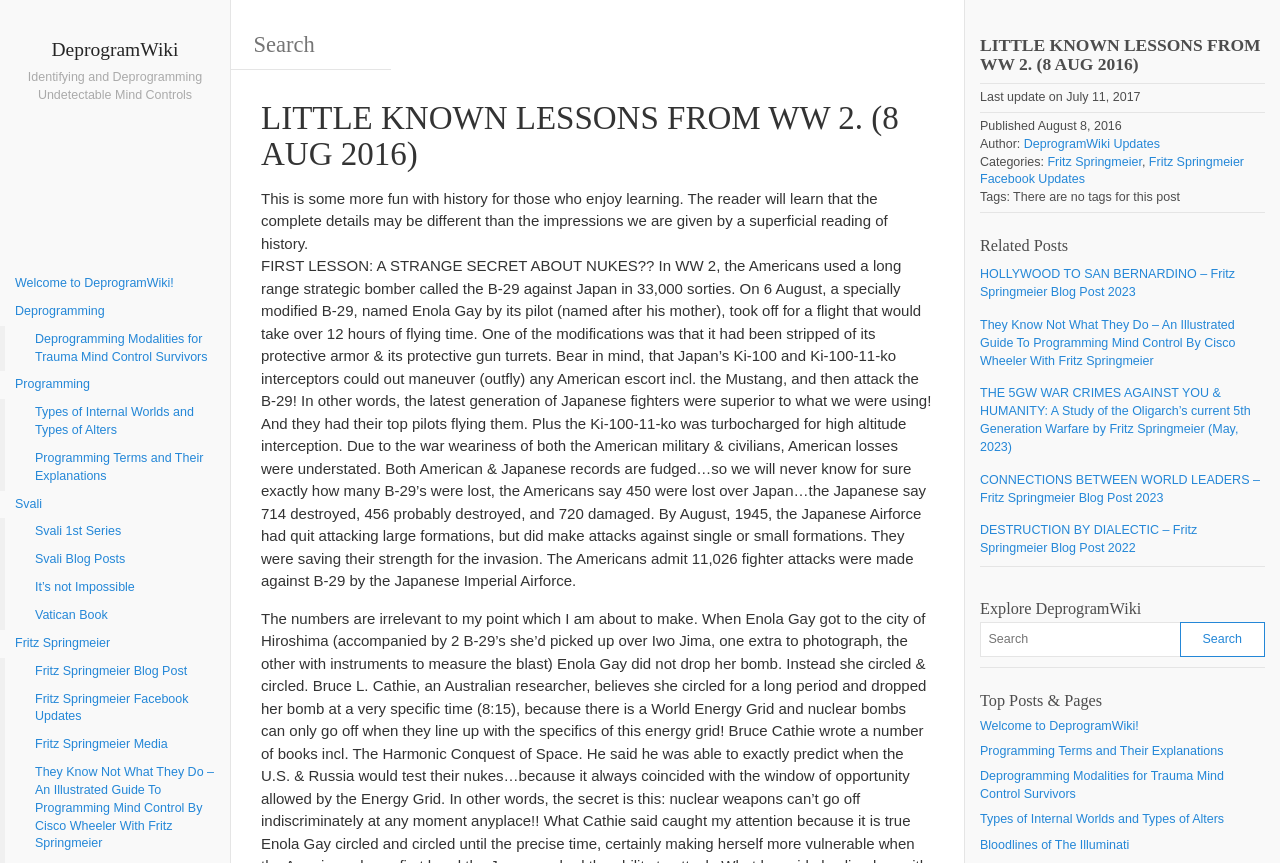What is the headline of the webpage?

LITTLE KNOWN LESSONS FROM WW 2. (8 AUG 2016)